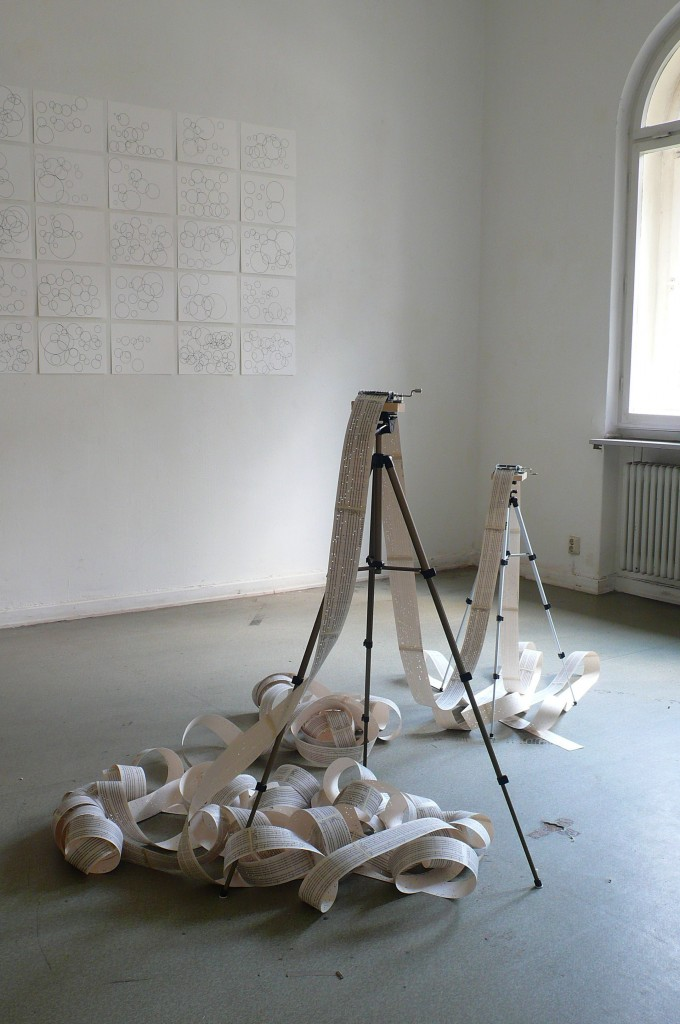Describe all the important aspects and features visible in the image.

The image showcases a contemporary art installation featuring two tripods draped with lengthy, curled strips of paper, which appear to be meticulously inscribed with text or intricate patterns. This striking setup is positioned on an expansive floor space, enhancing the piece's visual impact. In the background, a wall is adorned with a series of drawings, each comprised of overlapping circular shapes, suggesting a theme of connectivity or repetition. The soft, neutral tones of the room are complemented by natural light filtering through a window, creating a calm and contemplative atmosphere that invites viewers to reflect on the intersection of text, form, and space in artistic expression. This work is attributed to the artist Yoon Hee Kim, known for her unique approach that intertwines minimalism with narrative depth.